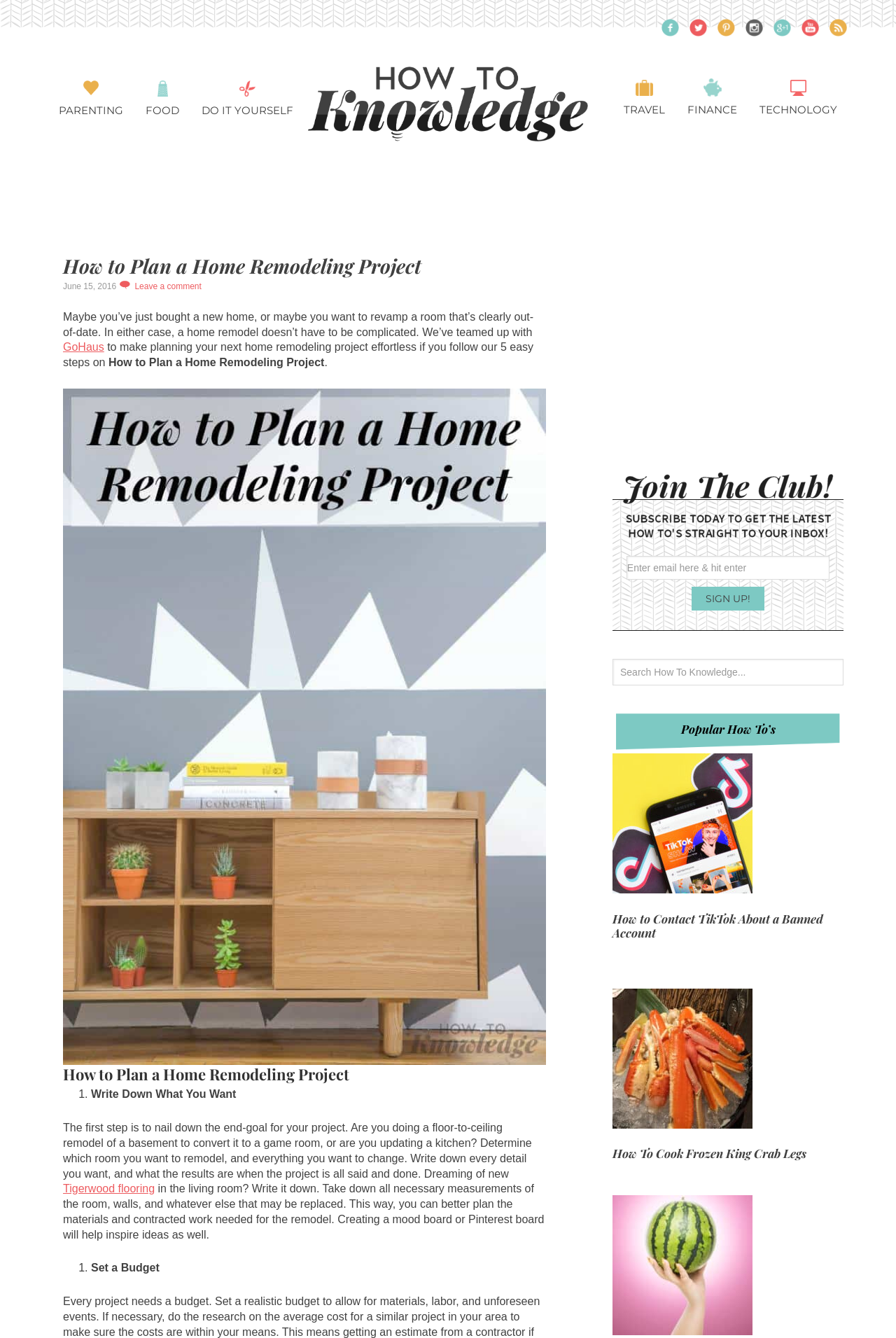Find the bounding box coordinates of the element you need to click on to perform this action: 'Click on the 'How to Contact TikTok About a Banned Account' article'. The coordinates should be represented by four float values between 0 and 1, in the format [left, top, right, bottom].

[0.684, 0.681, 0.941, 0.703]